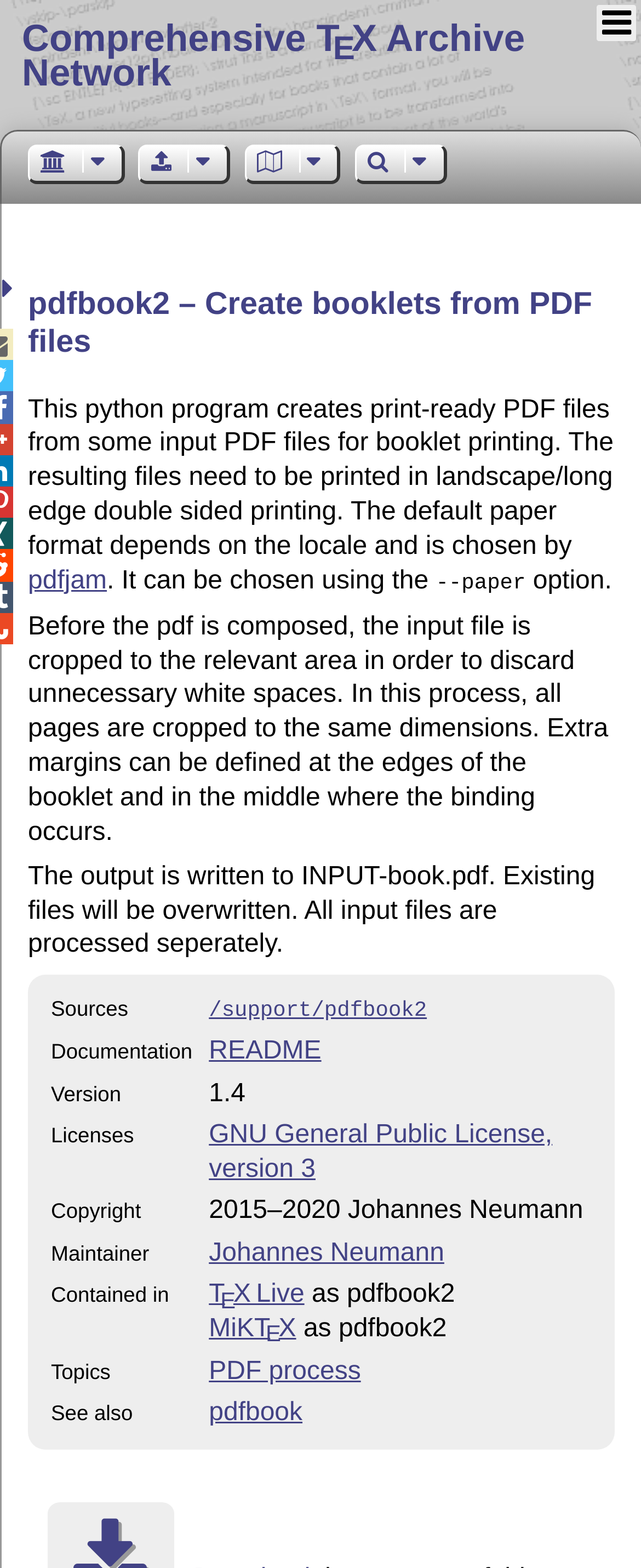Given the webpage screenshot and the description, determine the bounding box coordinates (top-left x, top-left y, bottom-right x, bottom-right y) that define the location of the UI element matching this description: Johannes Neumann

[0.326, 0.79, 0.693, 0.808]